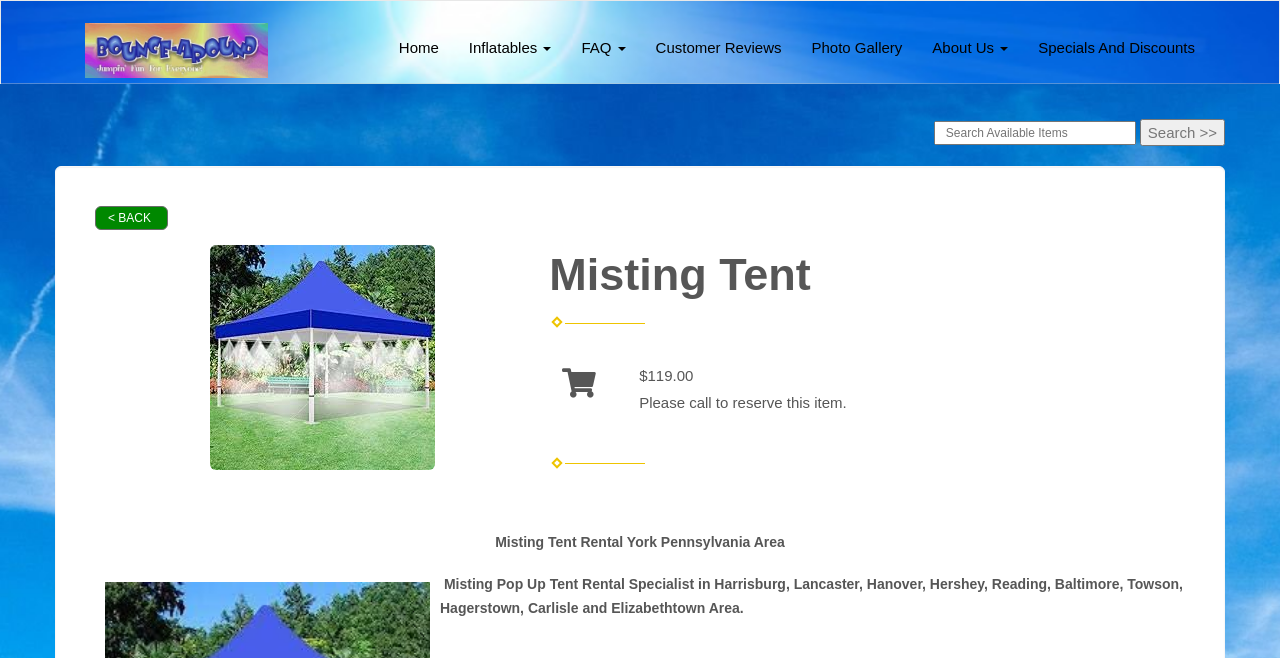Provide a brief response to the question below using a single word or phrase: 
What is the price of the Misting Tent?

$119.00